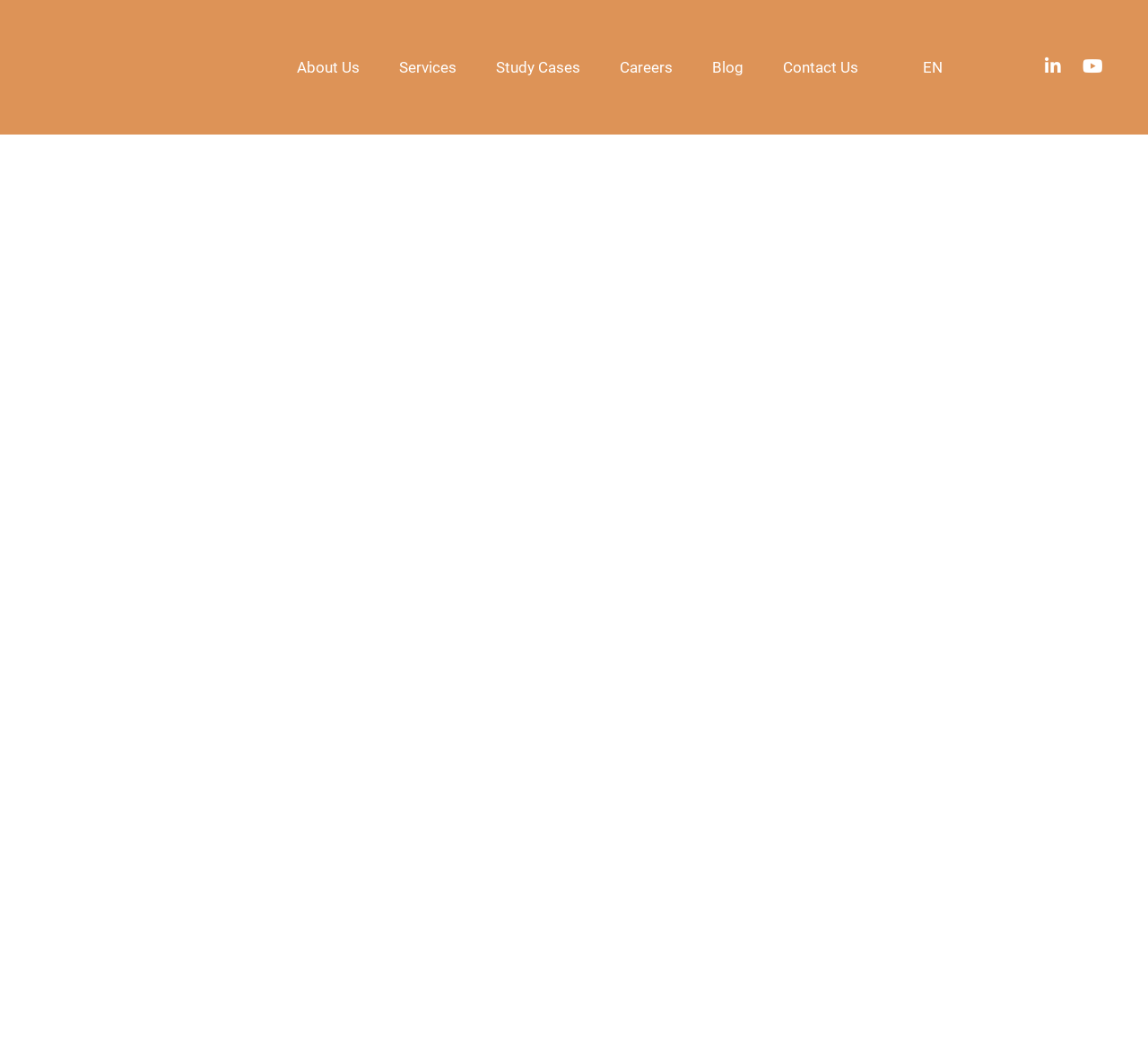What is the company name of the case study?
Look at the webpage screenshot and answer the question with a detailed explanation.

The company name of the case study can be found in the heading 'Servihabitat | Case 2' which is located at the top of the webpage.